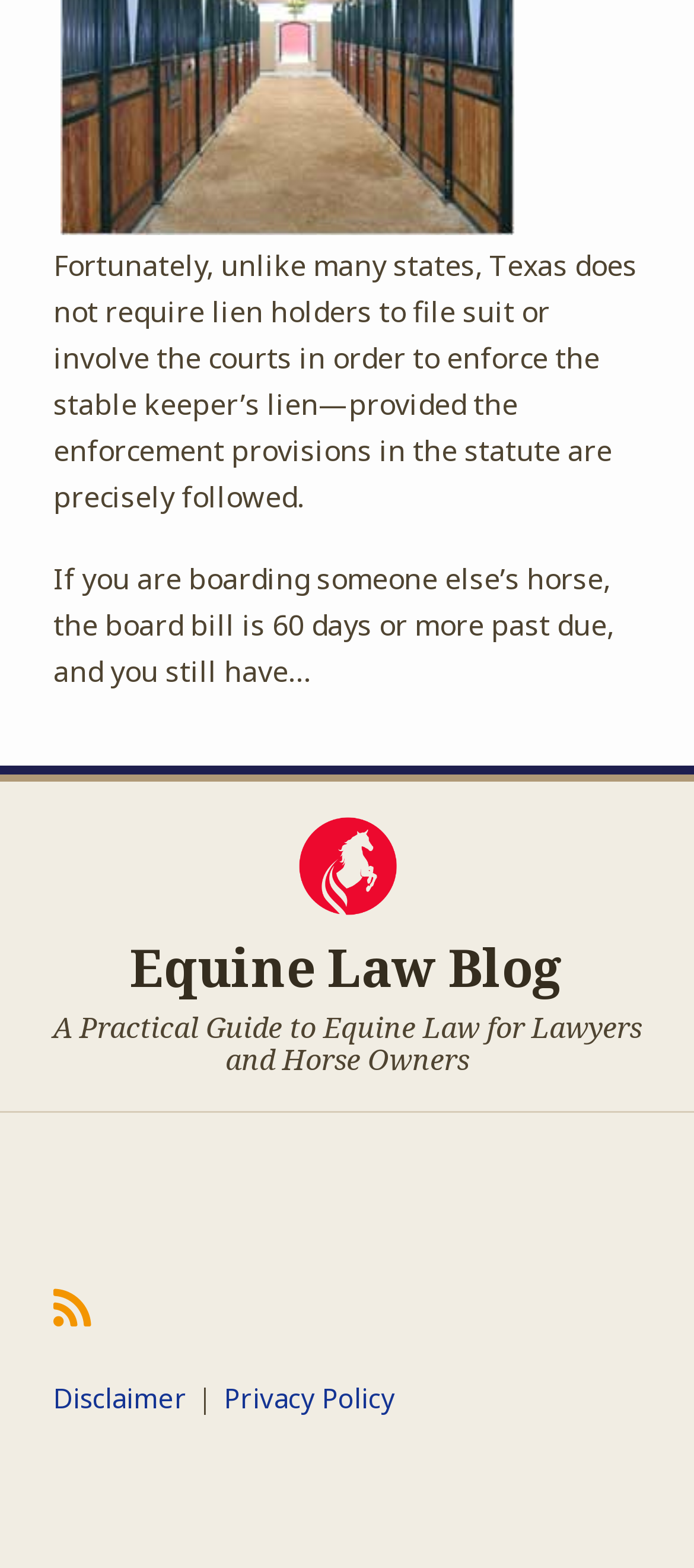What is the purpose of the stable keeper's lien? Based on the screenshot, please respond with a single word or phrase.

Enforcement